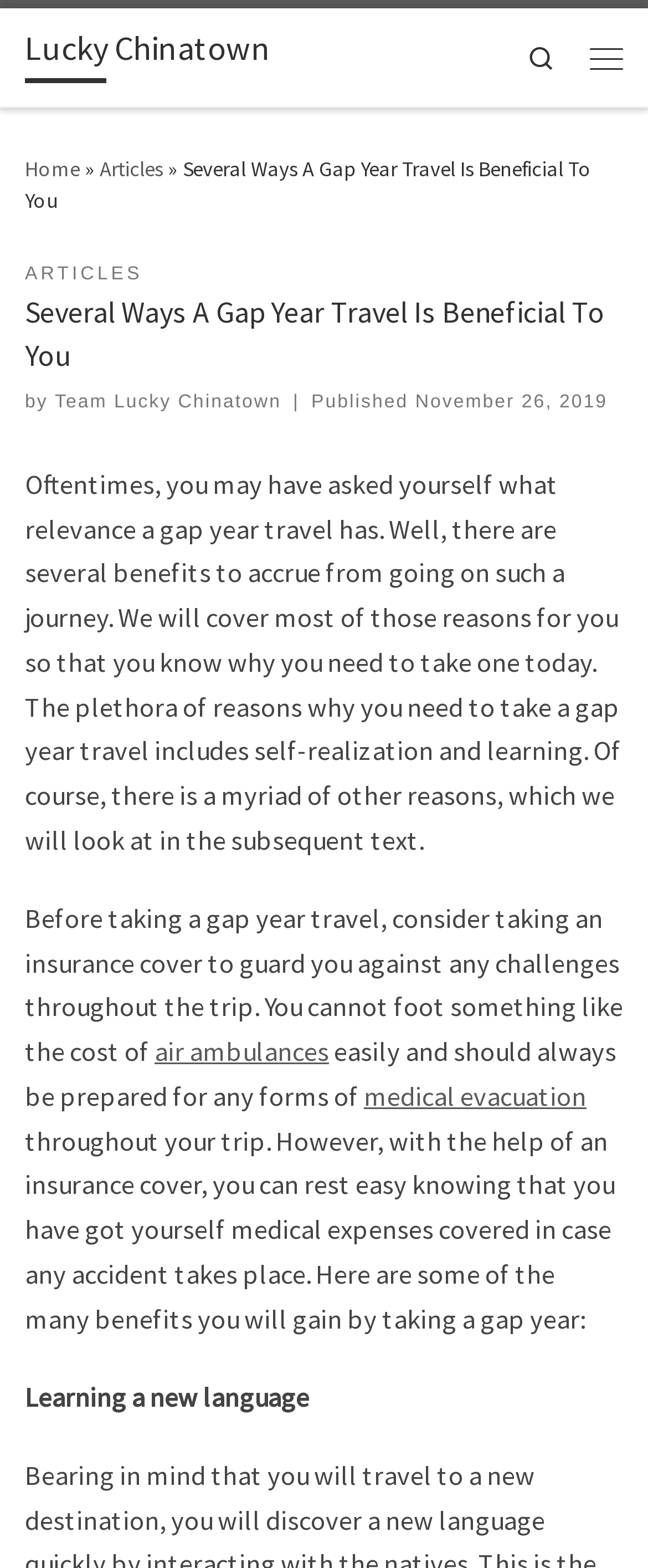Determine the bounding box for the UI element described here: "Articles".

[0.154, 0.098, 0.251, 0.116]